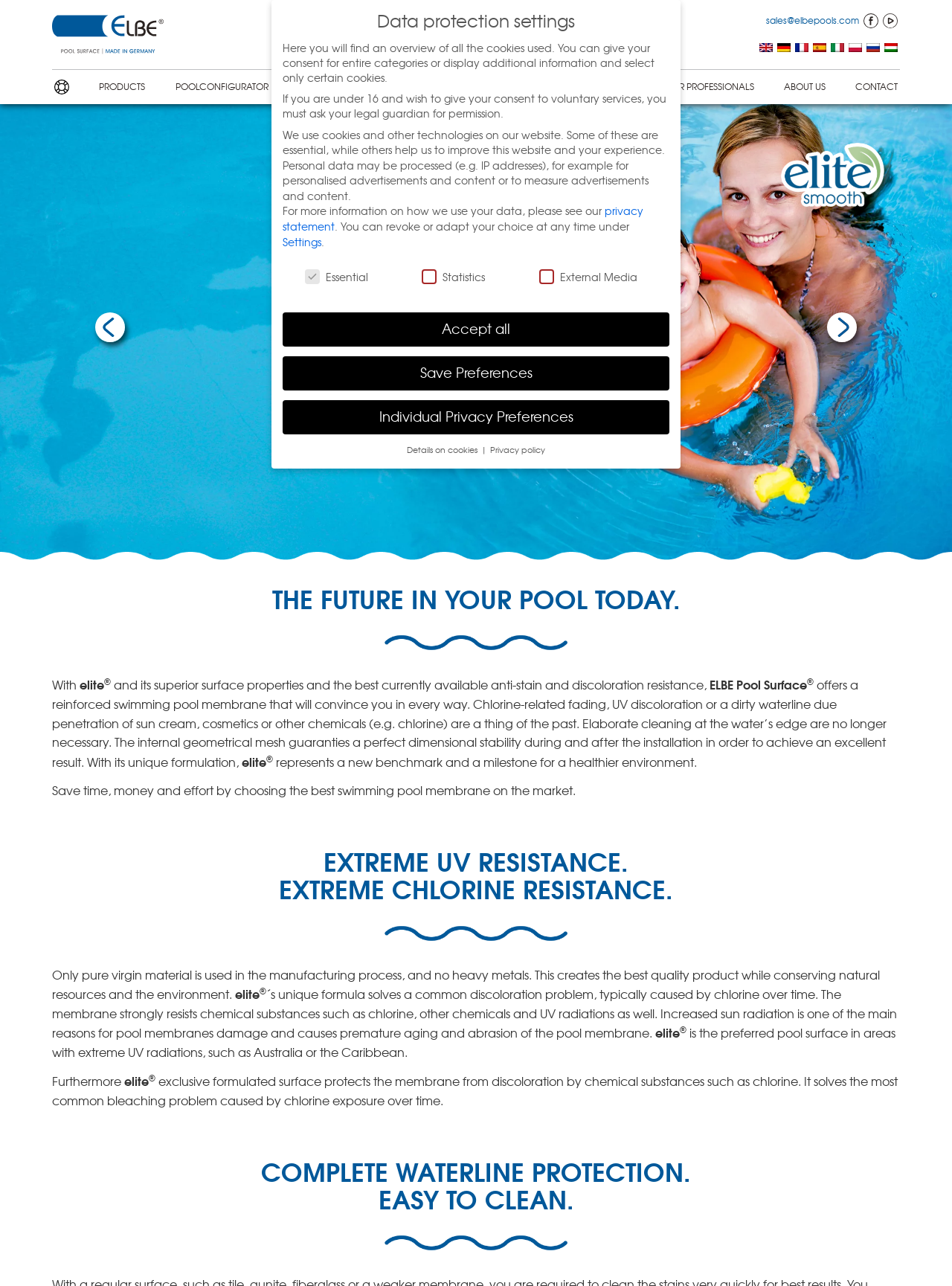Identify the coordinates of the bounding box for the element described below: "alt="Polish"". Return the coordinates as four float numbers between 0 and 1: [left, top, right, bottom].

[0.889, 0.032, 0.908, 0.043]